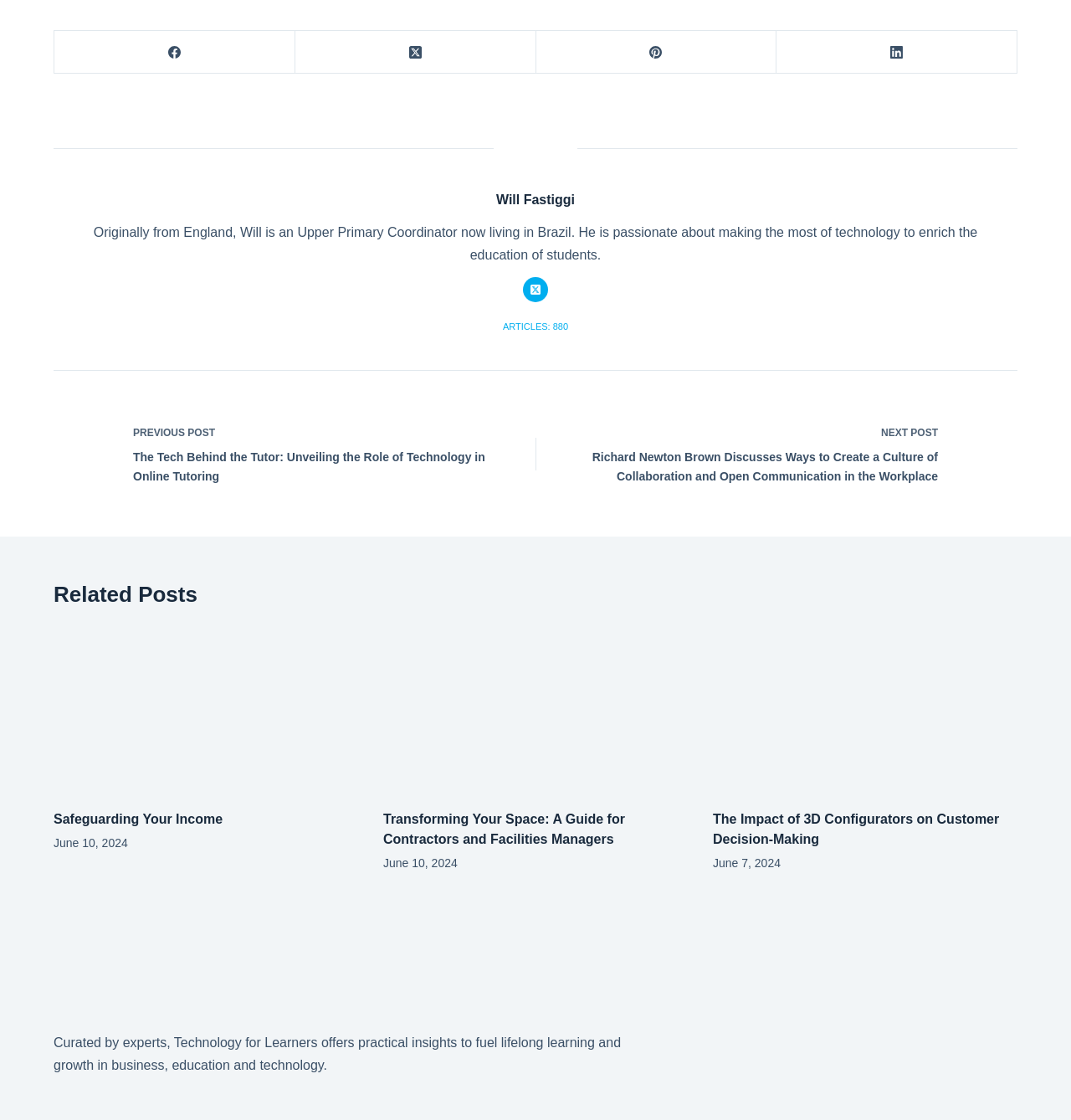Indicate the bounding box coordinates of the element that needs to be clicked to satisfy the following instruction: "Explore the 'Related Posts' section". The coordinates should be four float numbers between 0 and 1, i.e., [left, top, right, bottom].

[0.05, 0.516, 0.95, 0.546]